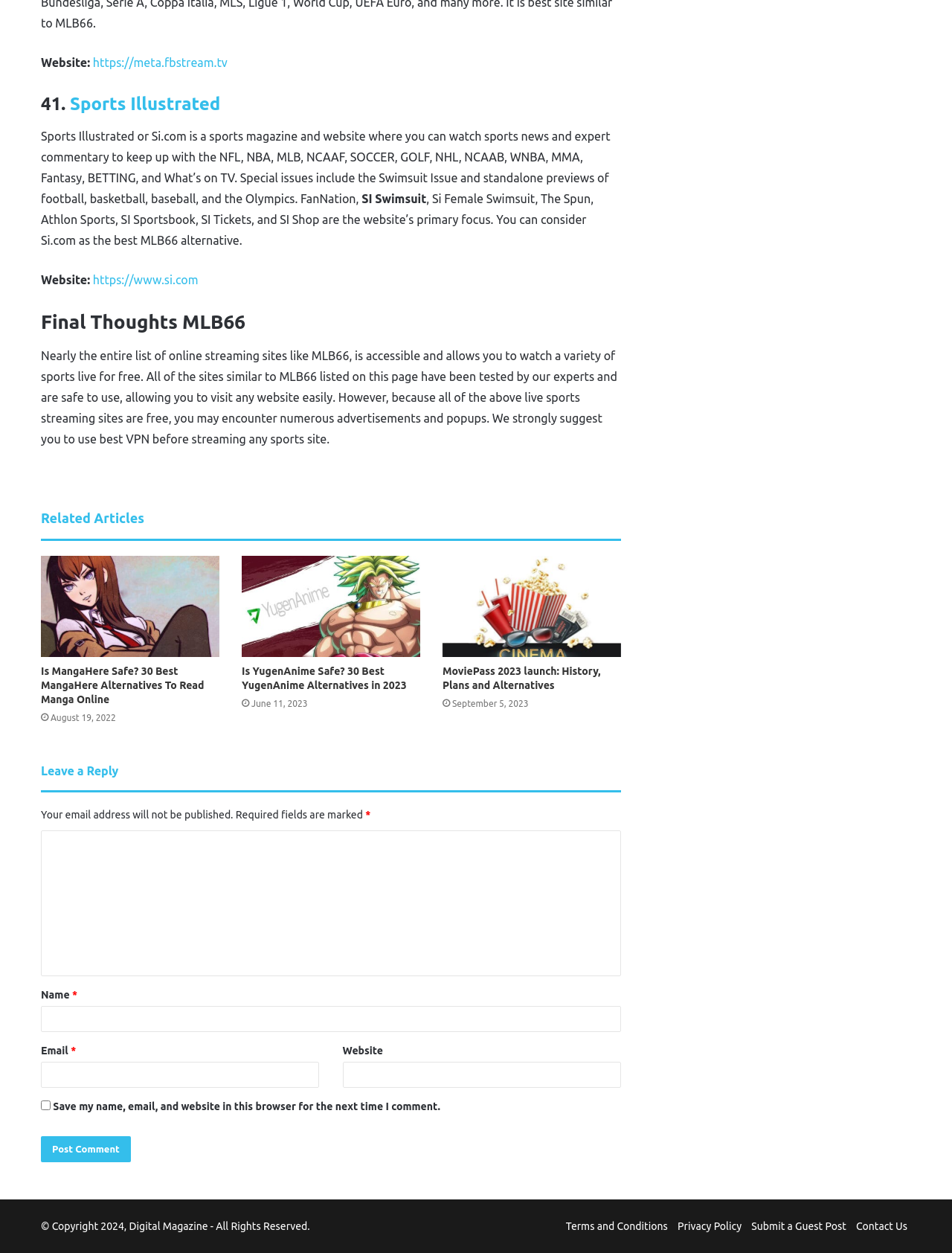Please locate the clickable area by providing the bounding box coordinates to follow this instruction: "Leave a comment".

[0.043, 0.667, 0.052, 0.783]